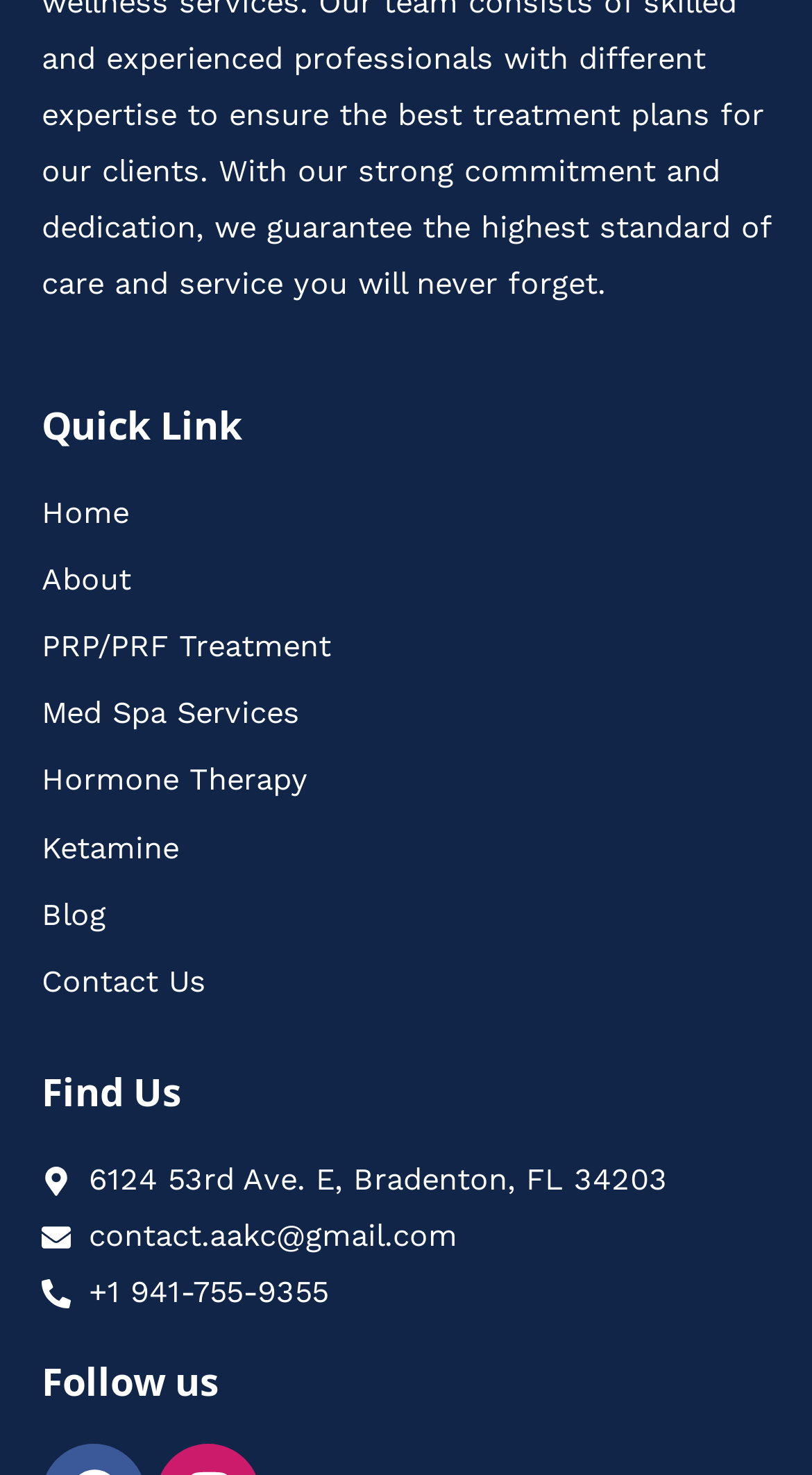Pinpoint the bounding box coordinates of the clickable element to carry out the following instruction: "View PRP/PRF Treatment."

[0.051, 0.42, 0.949, 0.458]